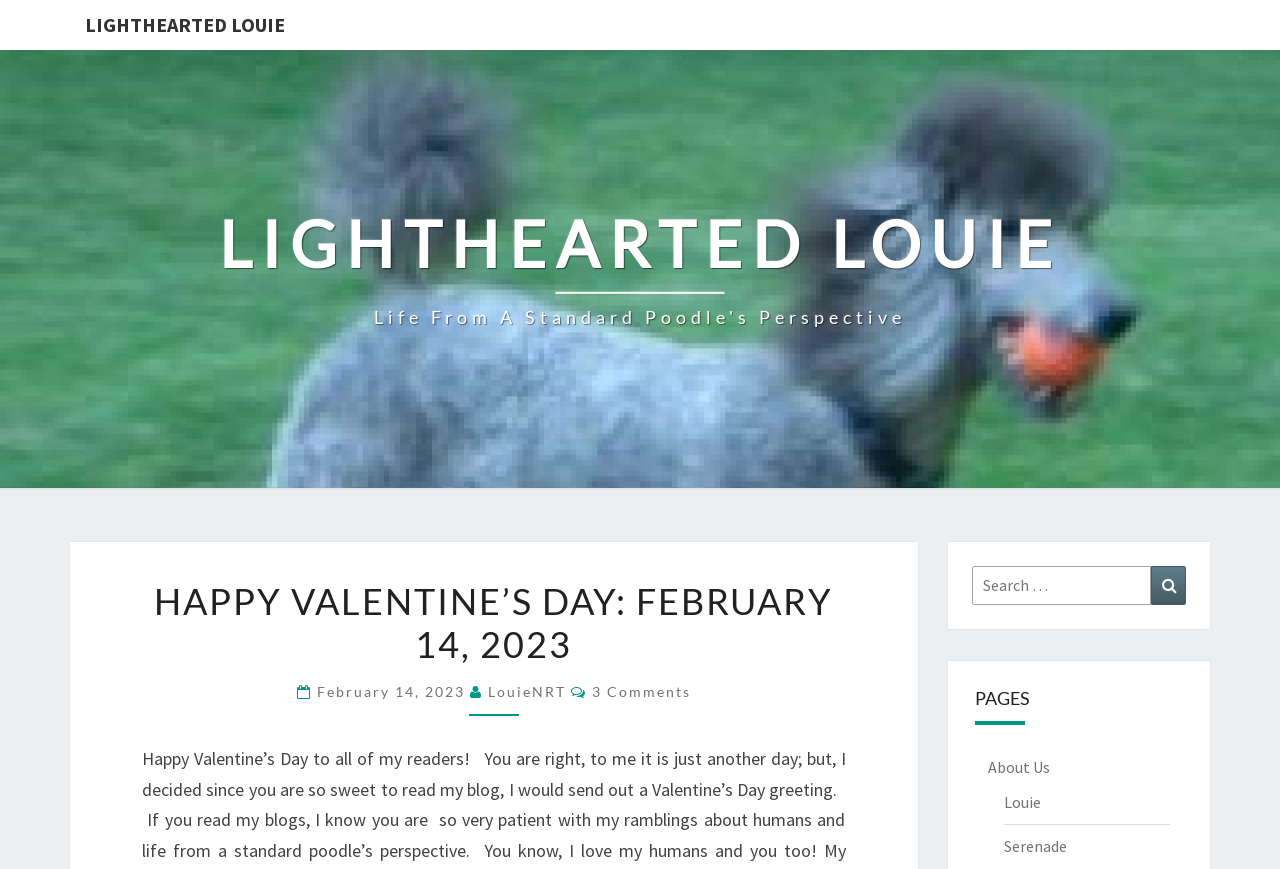How many comments are there on the webpage?
Based on the visual content, answer with a single word or a brief phrase.

3